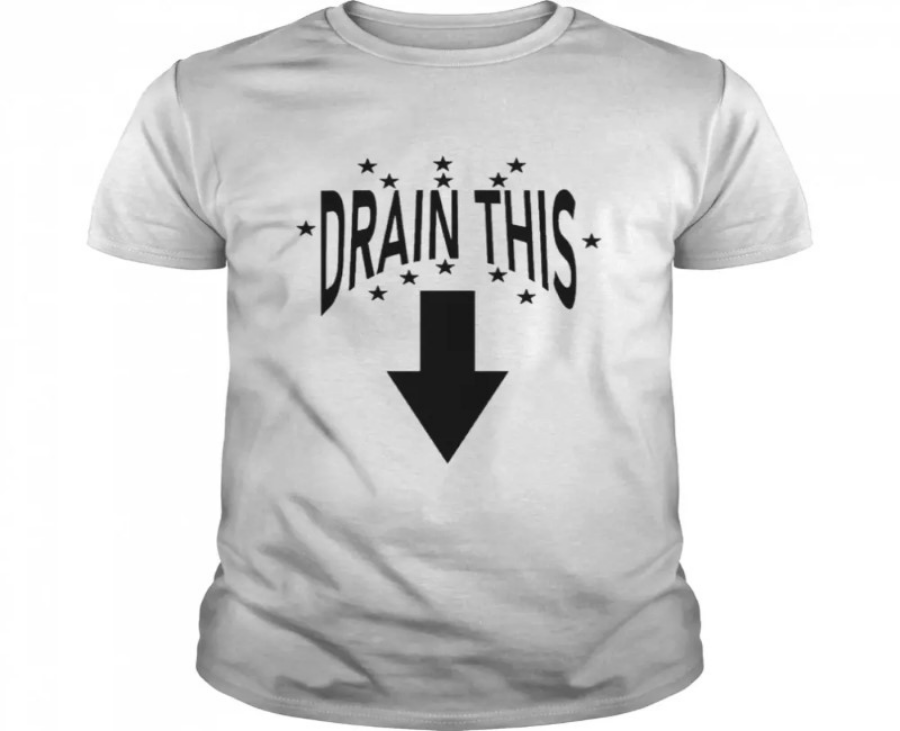Offer a detailed account of the various components present in the image.

This image showcases a white t-shirt featuring a bold graphic design. The shirt is emblazoned with the phrase "DRAIN THIS" in striking black letters, complemented by a downward-pointing arrow below the text. Surrounding the text are decorative stars, adding an eye-catching flair to the overall design. This unique merchandise is a part of the Drain Gang Official Merchandise collection, appealing to fans of the underground music scene and merchandise enthusiasts alike. The shirt represents a playful and edgy statement, ideal for casual wear and expressing personal style.